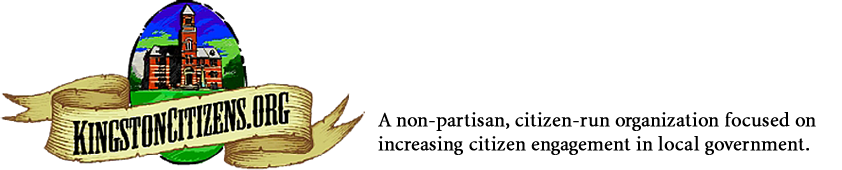What surrounds the organization's name in the logo?
Give a detailed response to the question by analyzing the screenshot.

According to the caption, the organization's name 'KingstonCitizens.org' is written on a flowing ribbon that surrounds the historic building in the logo.